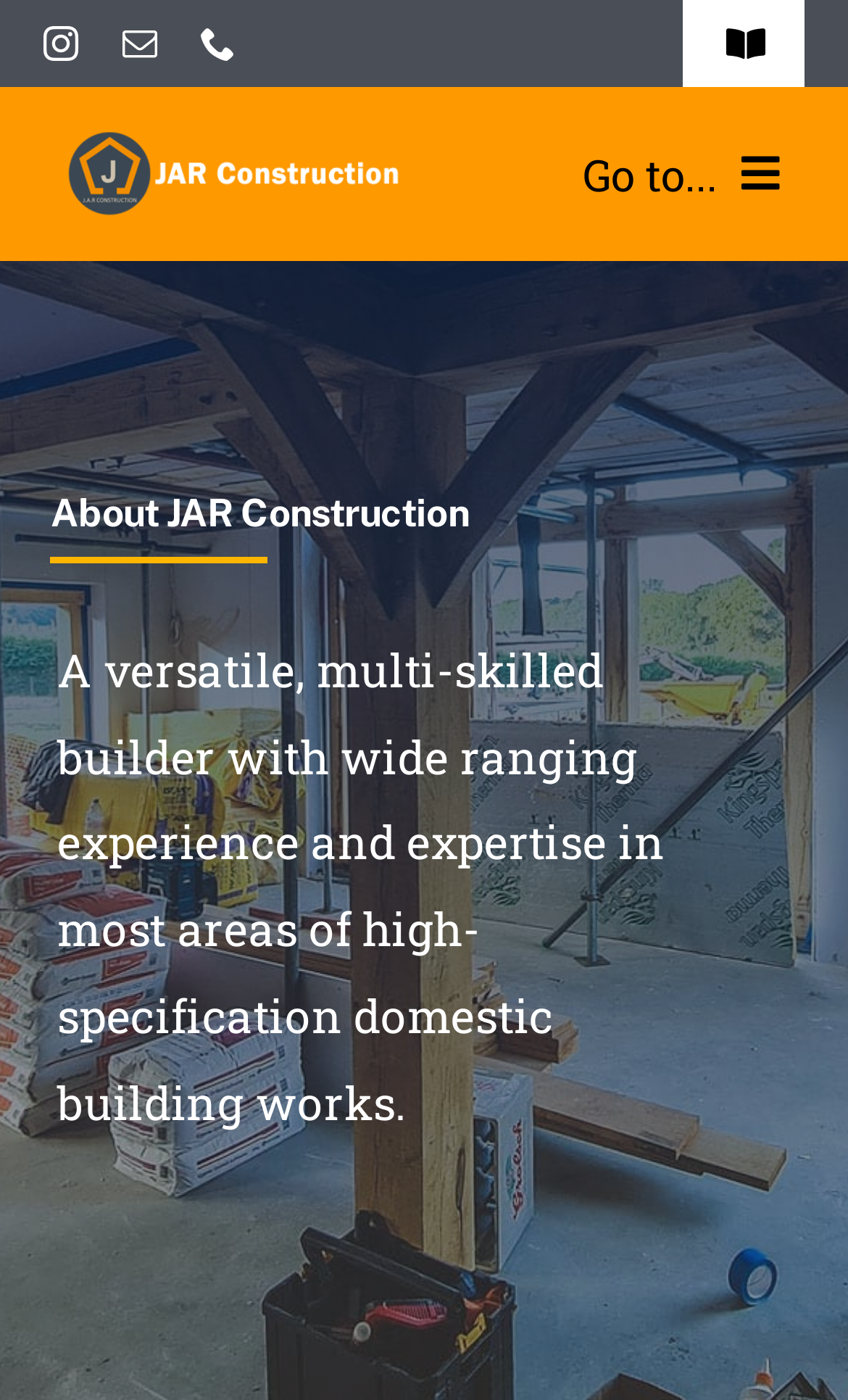Locate the bounding box coordinates of the clickable area to execute the instruction: "Toggle navigation menu". Provide the coordinates as four float numbers between 0 and 1, represented as [left, top, right, bottom].

[0.805, 0.0, 0.949, 0.062]